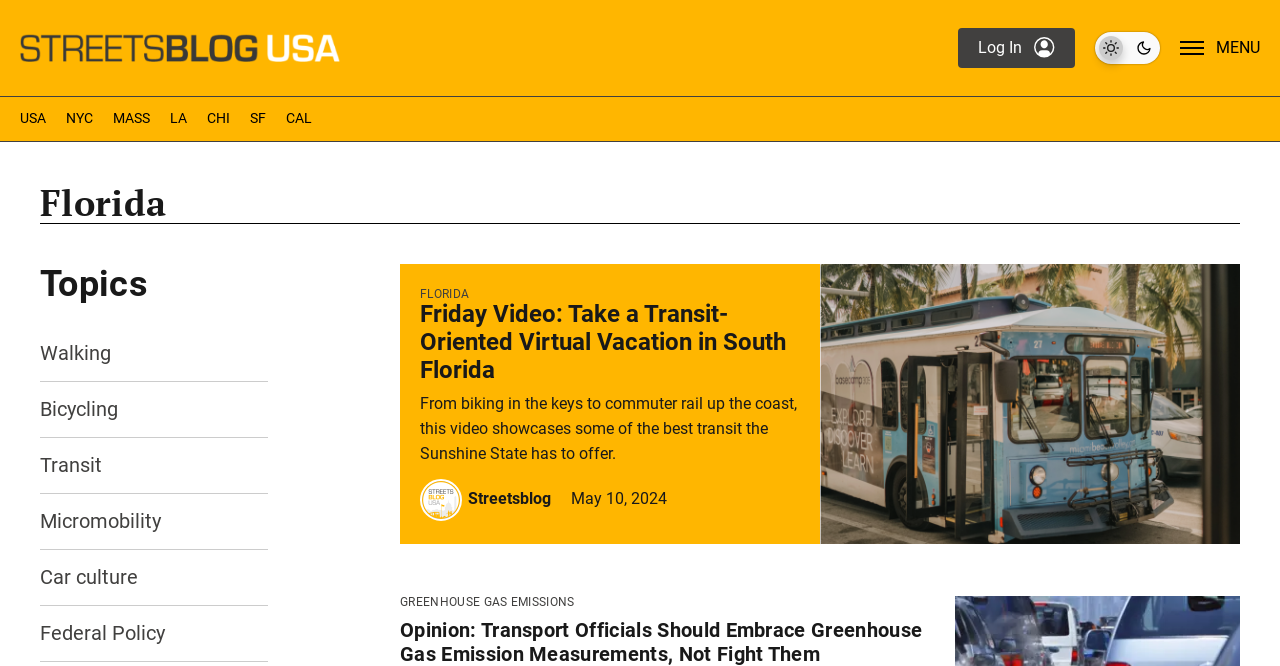Please find the bounding box coordinates of the element's region to be clicked to carry out this instruction: "Toggle dark theme".

[0.855, 0.048, 0.866, 0.068]